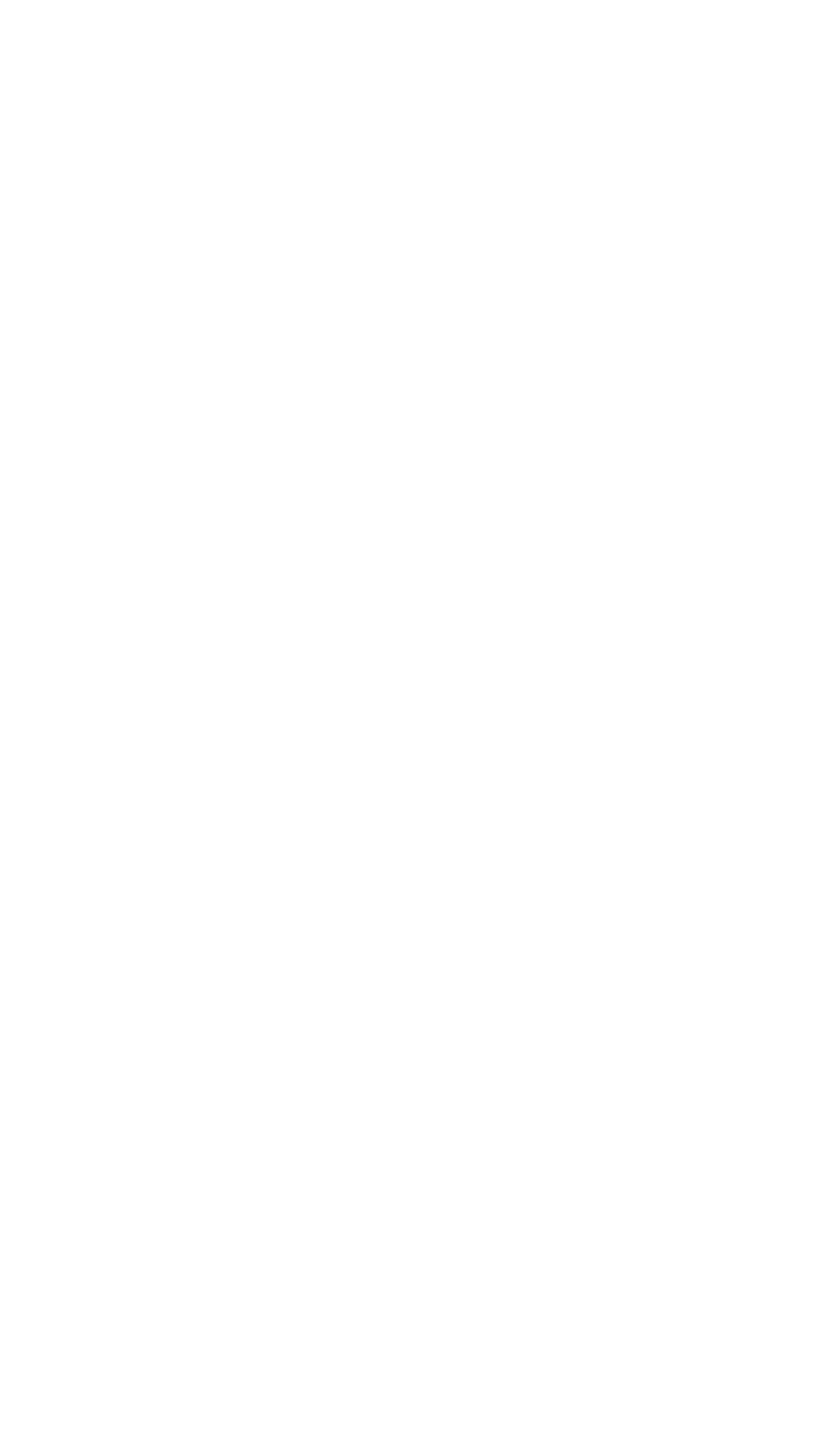What is the last link in the footer?
Provide a thorough and detailed answer to the question.

I looked at the links in the footer section and found that the last link is 'DISCLAIMER', which is located at the bottom right corner of the page.